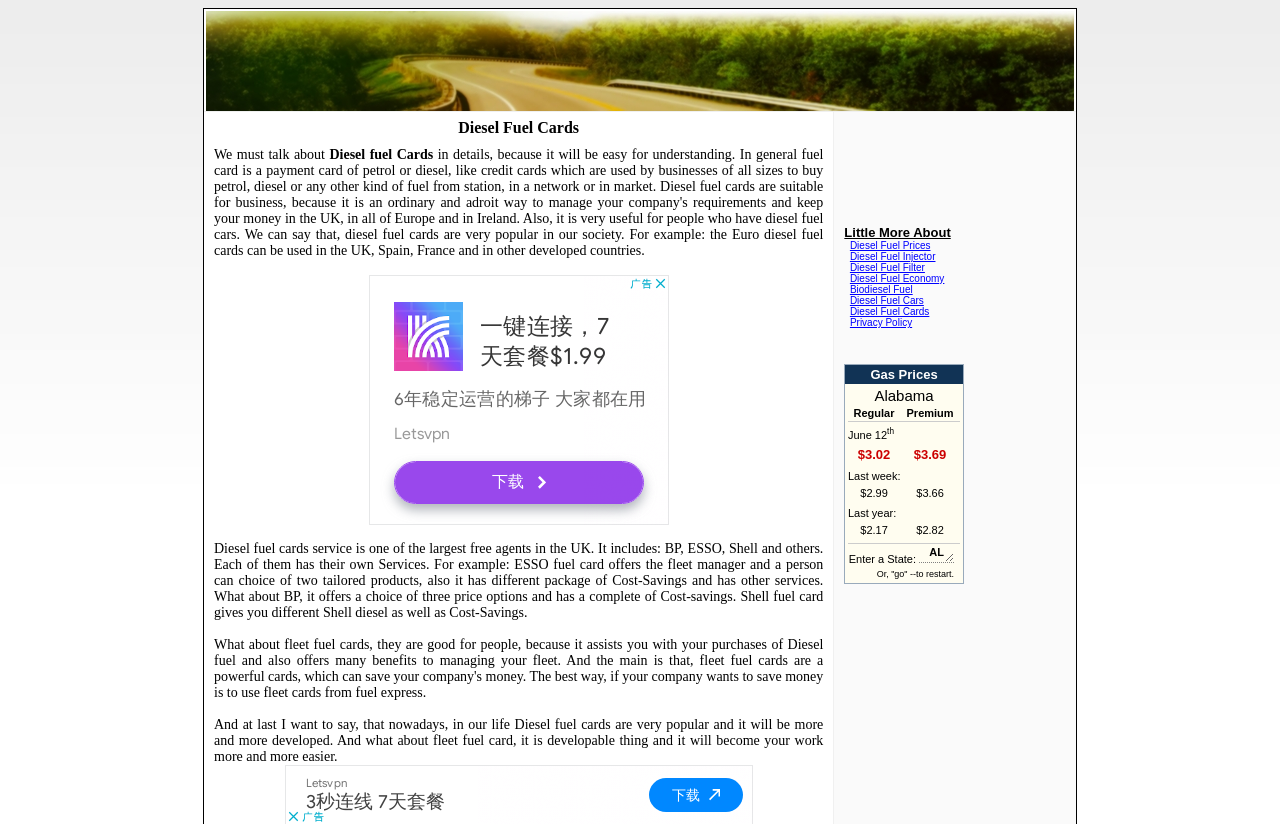Locate the bounding box of the UI element described by: "X" in the given webpage screenshot.

None